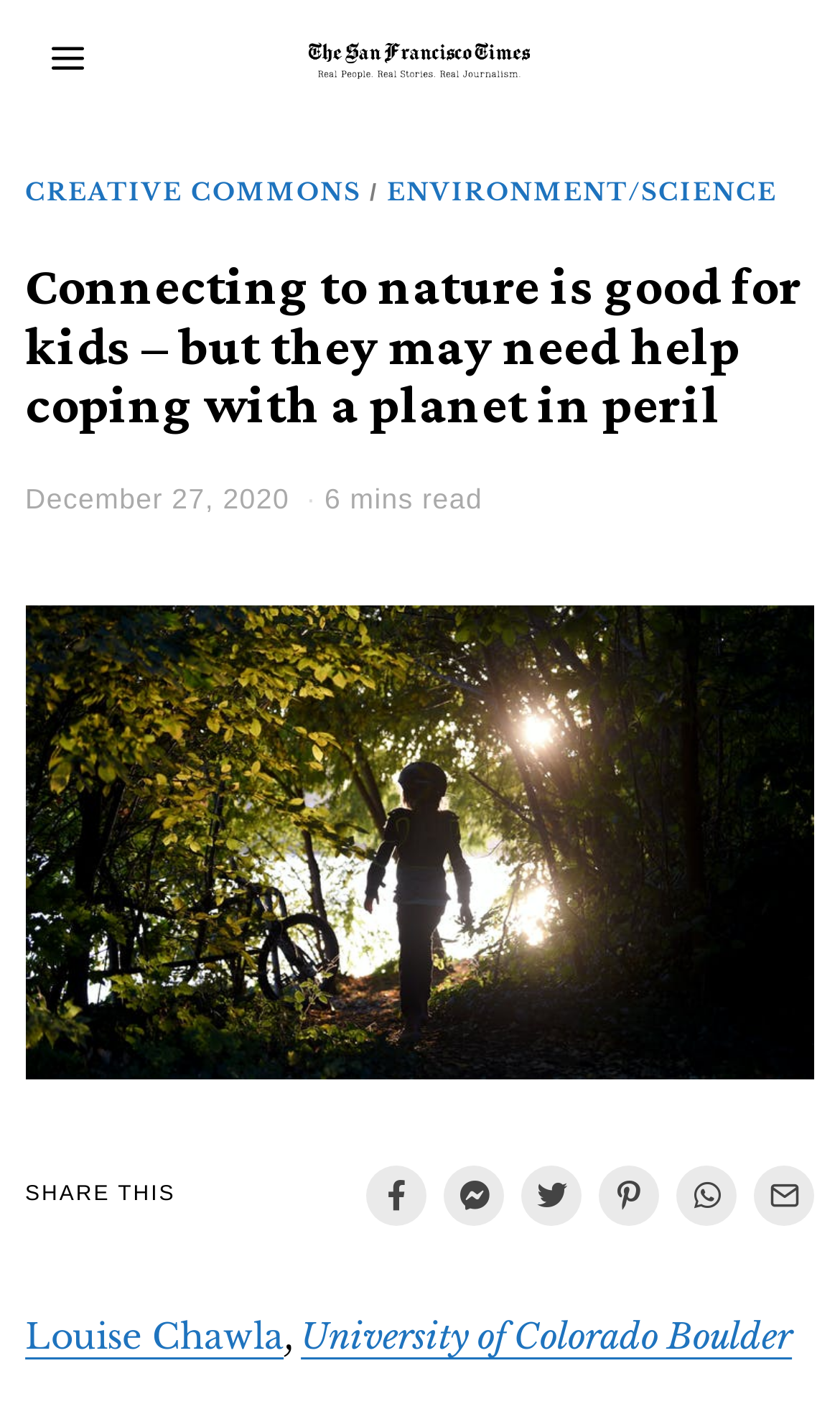How long does it take to read the article?
Please describe in detail the information shown in the image to answer the question.

I found the text '6 mins read' in the header section, which indicates the estimated time it takes to read the article.